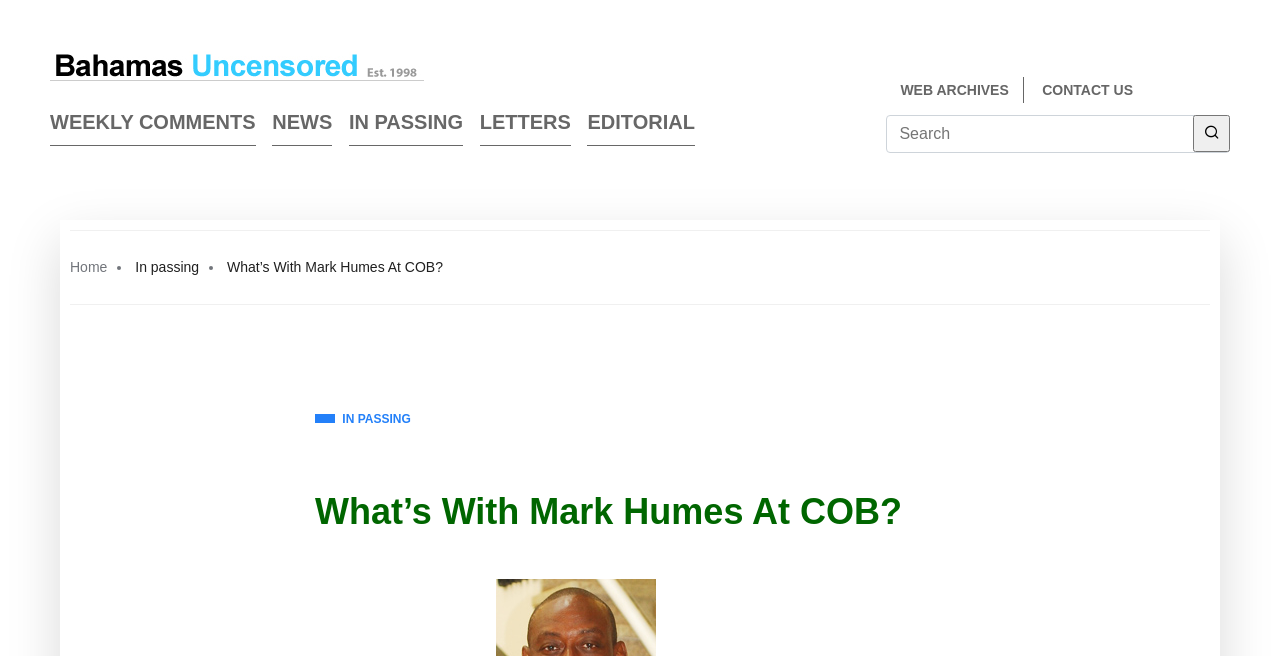Using the webpage screenshot and the element description name="s" placeholder="Search", determine the bounding box coordinates. Specify the coordinates in the format (top-left x, top-left y, bottom-right x, bottom-right y) with values ranging from 0 to 1.

[0.693, 0.175, 0.961, 0.233]